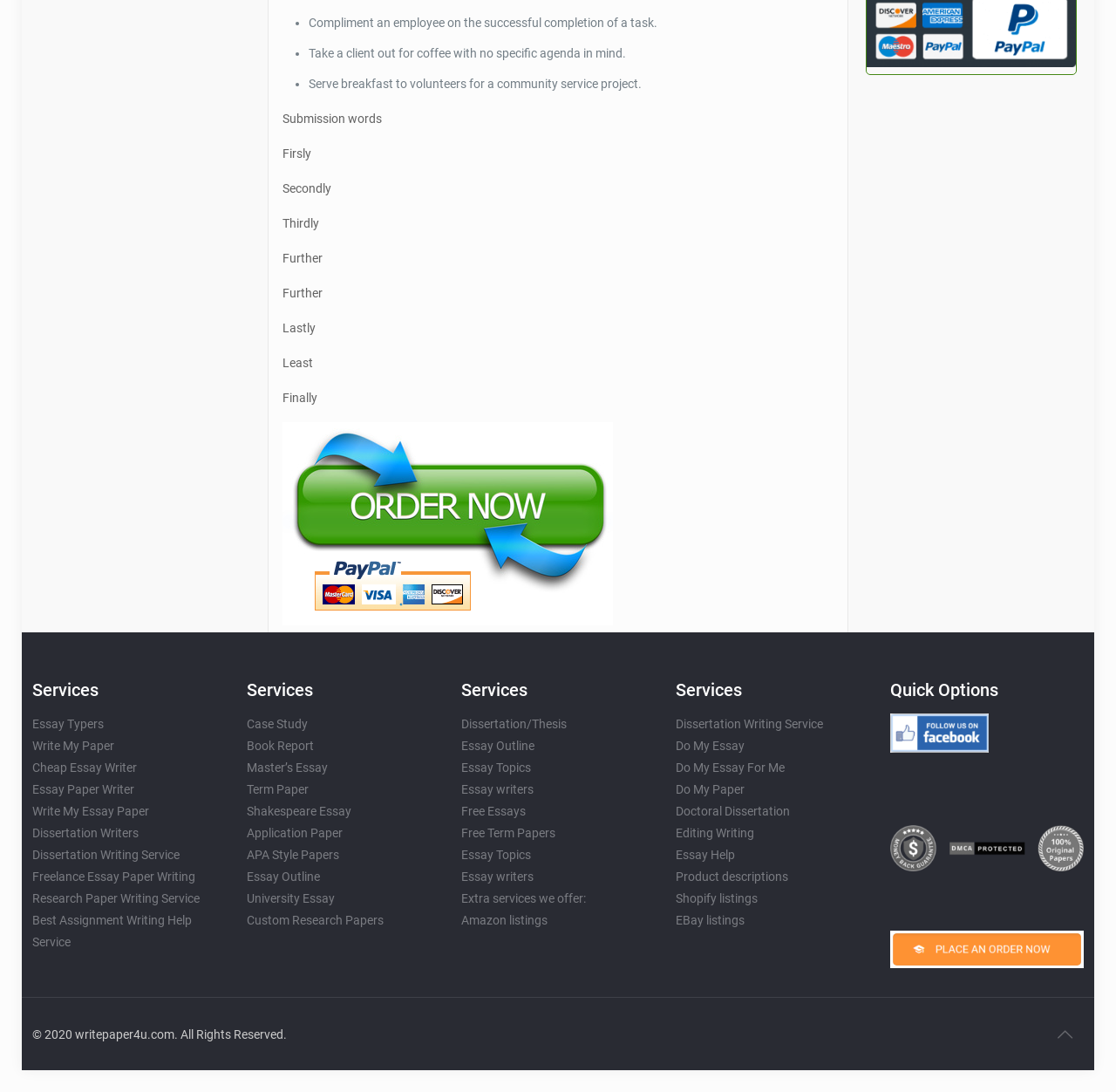Find the bounding box coordinates for the element described here: "Freelance Essay Paper Writing".

[0.029, 0.796, 0.175, 0.809]